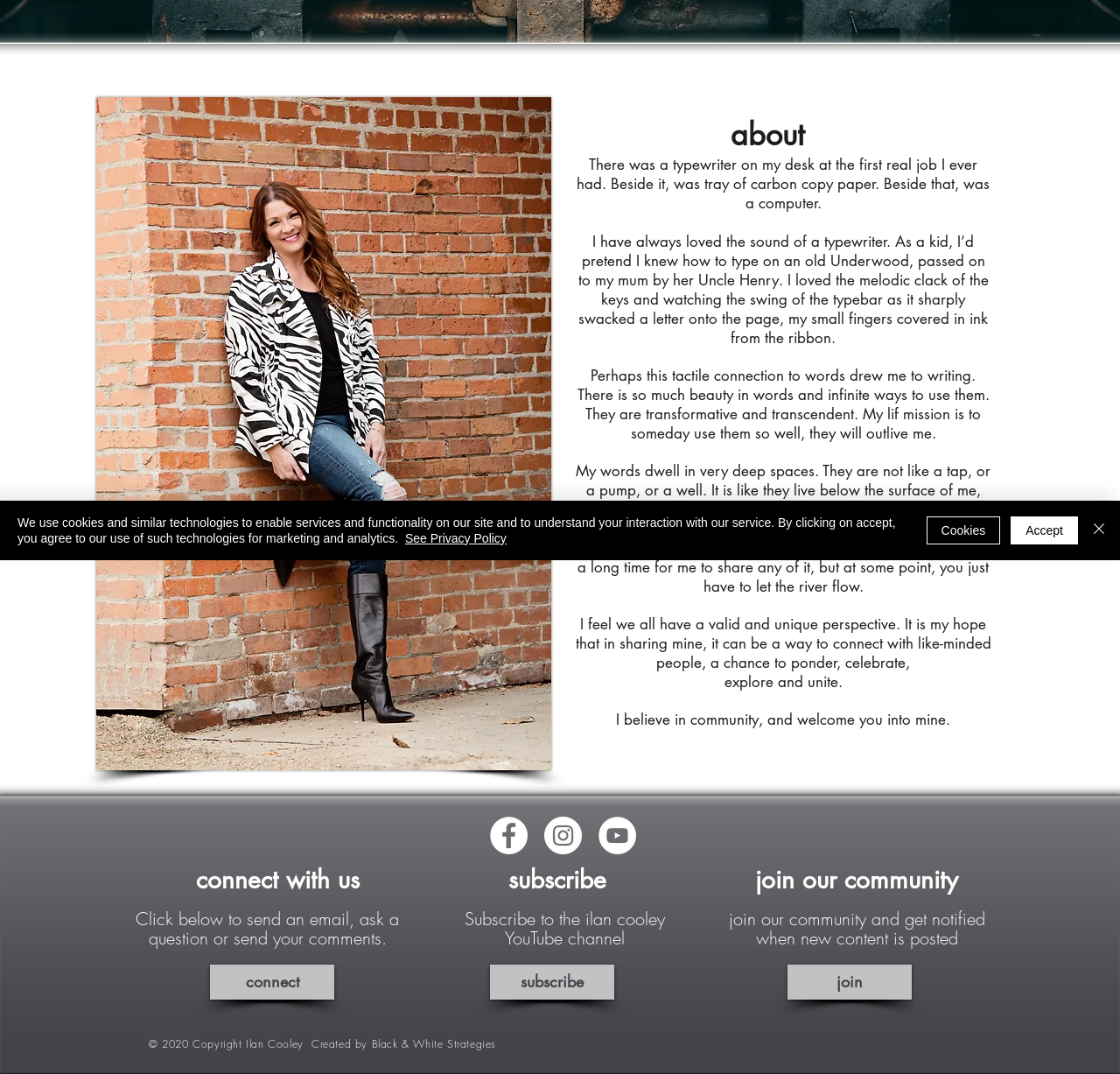Identify the bounding box of the UI component described as: "See Privacy Policy".

[0.362, 0.495, 0.452, 0.508]